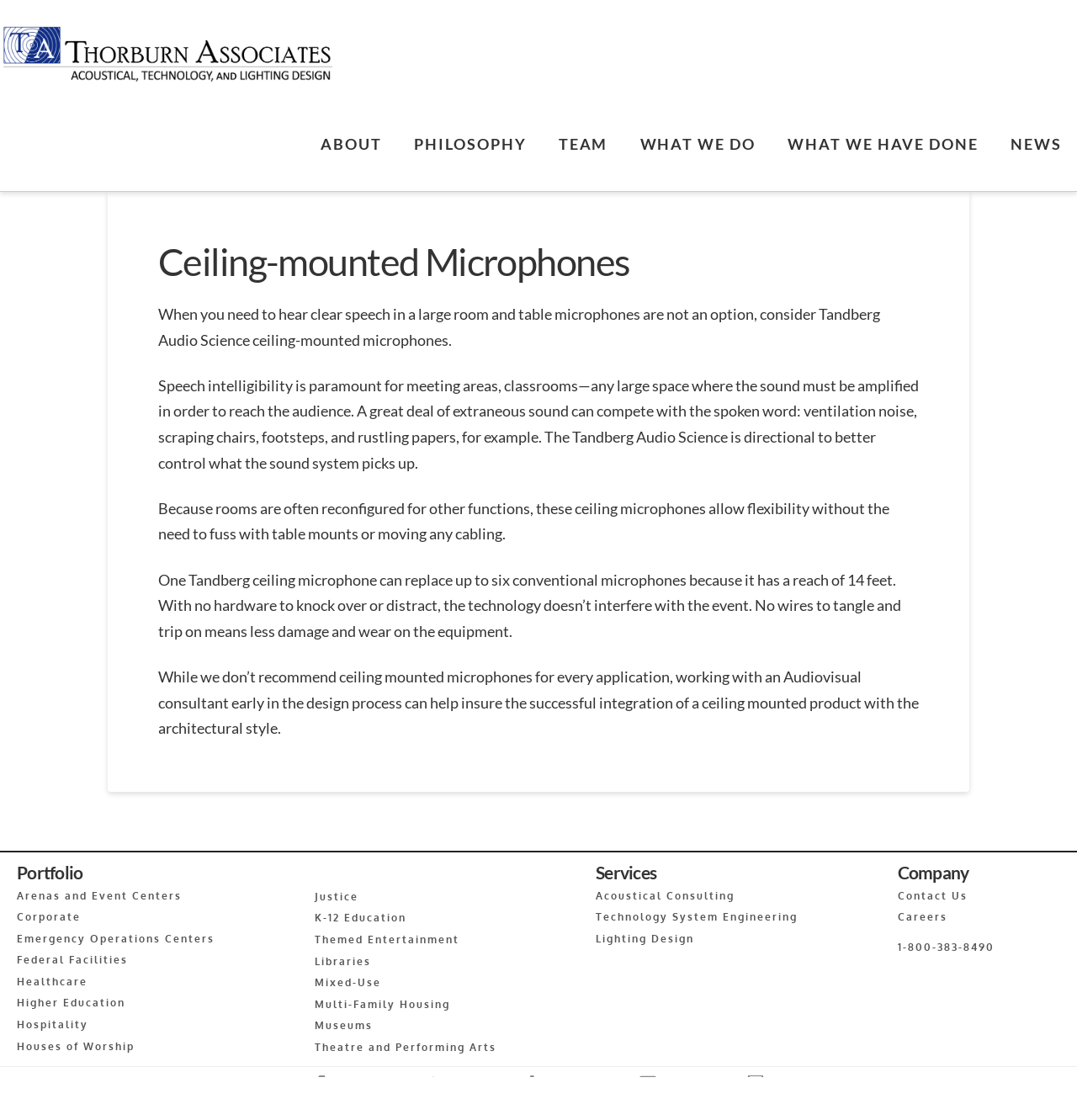What type of microphones are discussed on this webpage?
Using the details from the image, give an elaborate explanation to answer the question.

The webpage has a heading 'Ceiling-mounted Microphones' and the text describes the features and benefits of using ceiling-mounted microphones in large rooms and spaces.